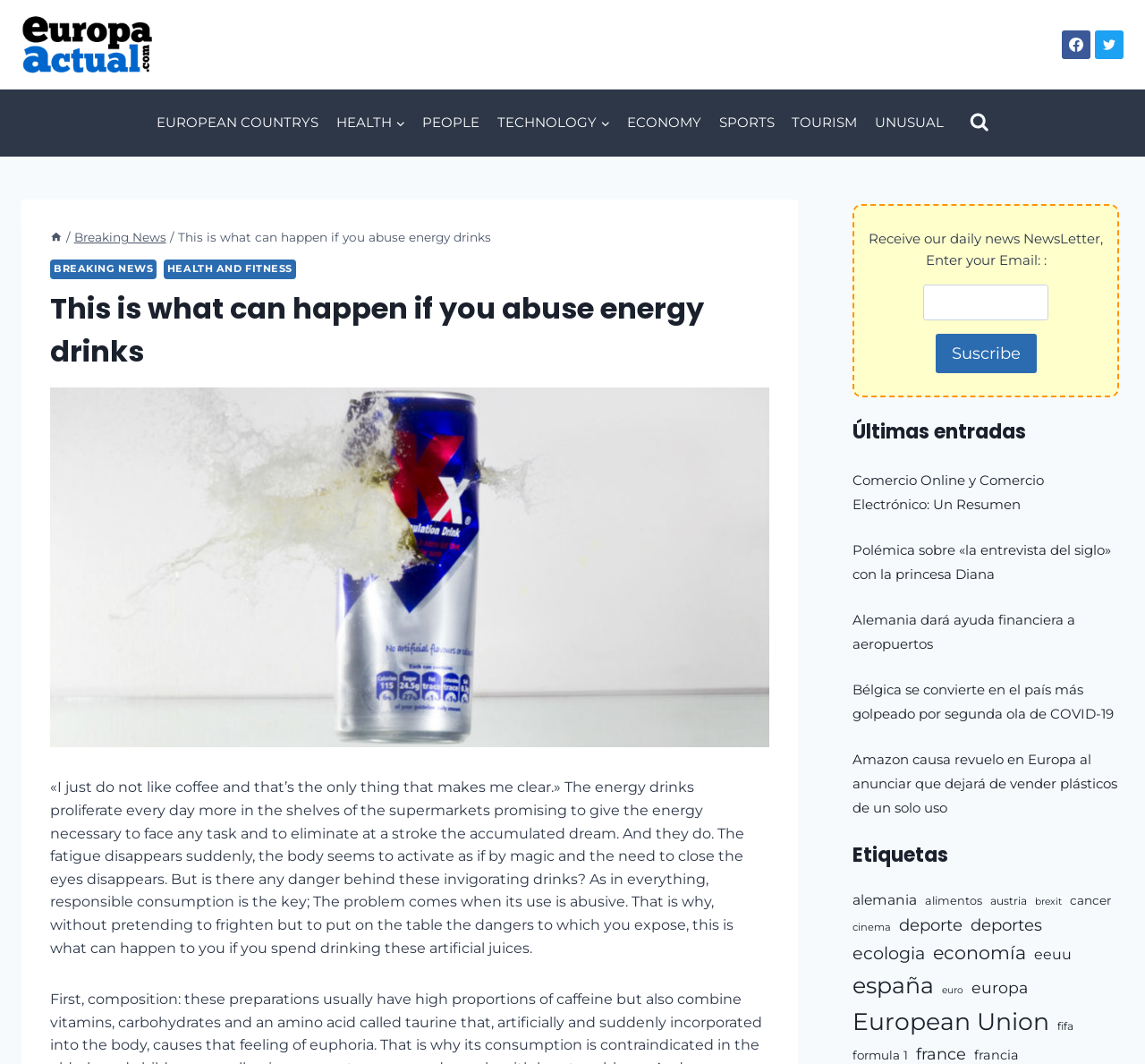What is the topic of the article?
Look at the image and answer the question using a single word or phrase.

Energy drinks